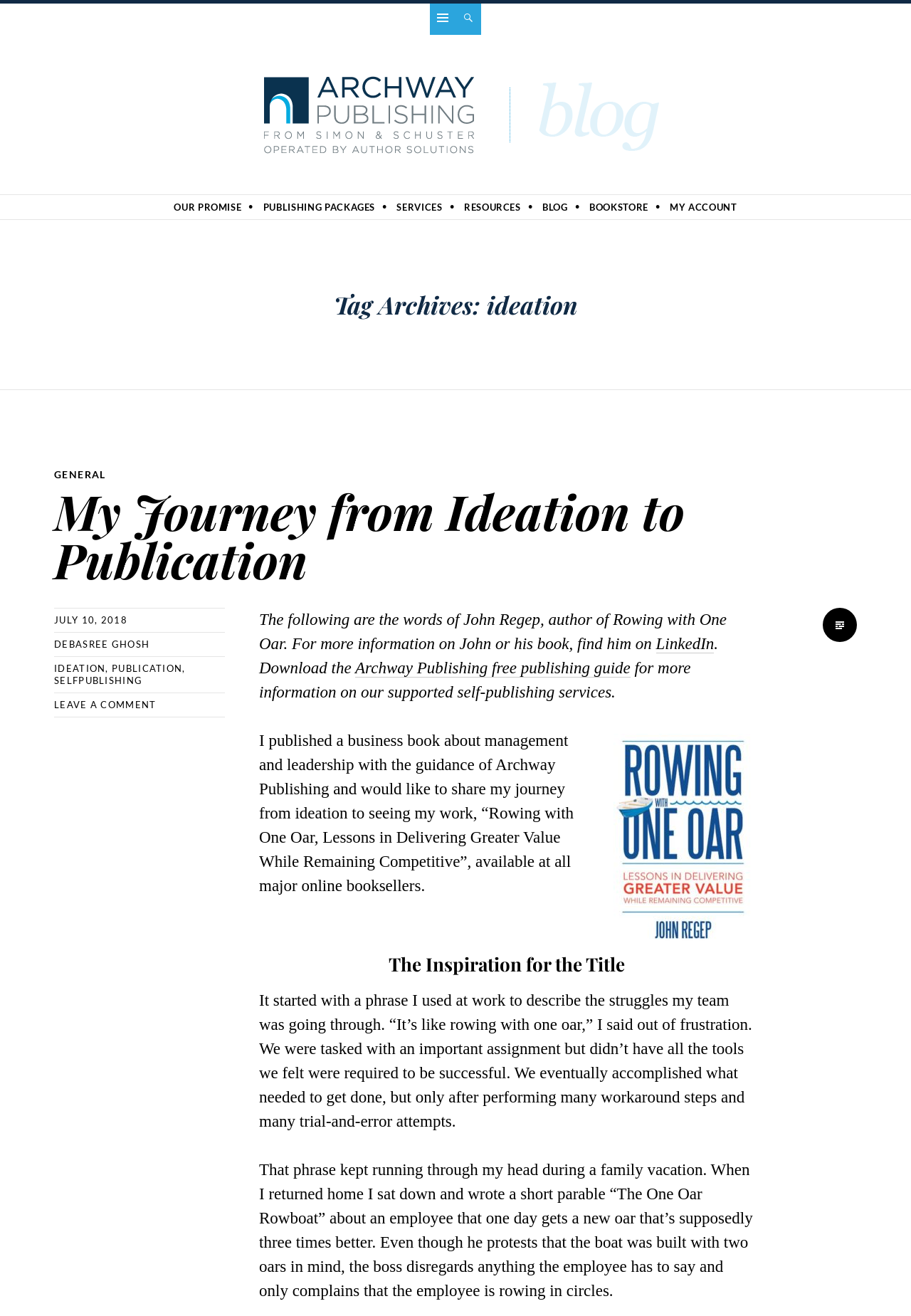Determine the bounding box coordinates for the clickable element to execute this instruction: "Visit the 'BOOKSTORE'". Provide the coordinates as four float numbers between 0 and 1, i.e., [left, top, right, bottom].

[0.639, 0.148, 0.719, 0.167]